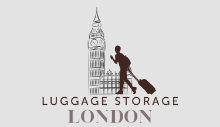Using the information in the image, give a comprehensive answer to the question: 
What is the traveler pulling in the logo?

The logo of Luggage Storage London showcases an illustration of a traveler pulling a suitcase, which represents the service's focus on providing secure luggage storage solutions in the city.